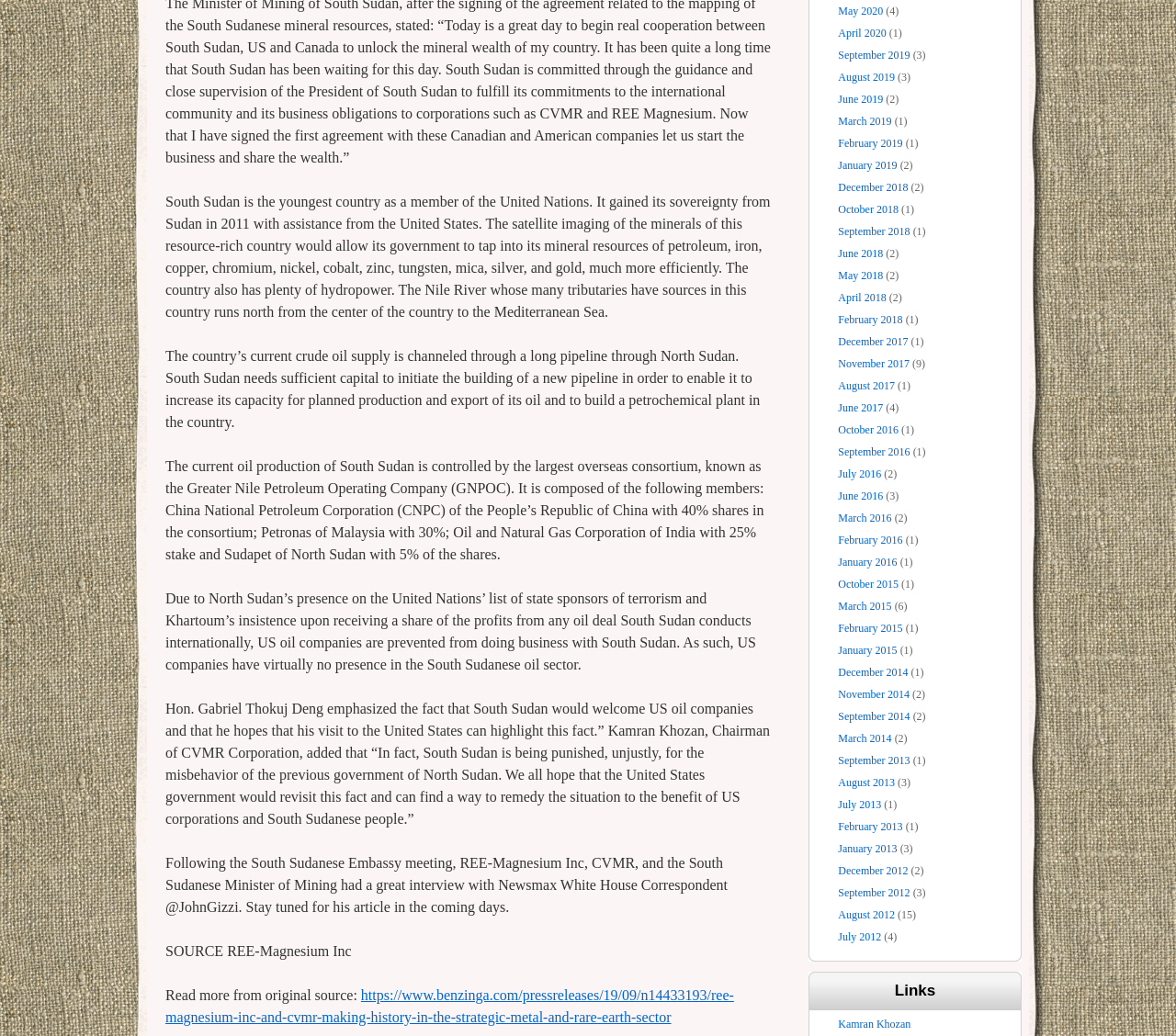Using the provided element description, identify the bounding box coordinates as (top-left x, top-left y, bottom-right x, bottom-right y). Ensure all values are between 0 and 1. Description: March 2015

[0.713, 0.579, 0.758, 0.591]